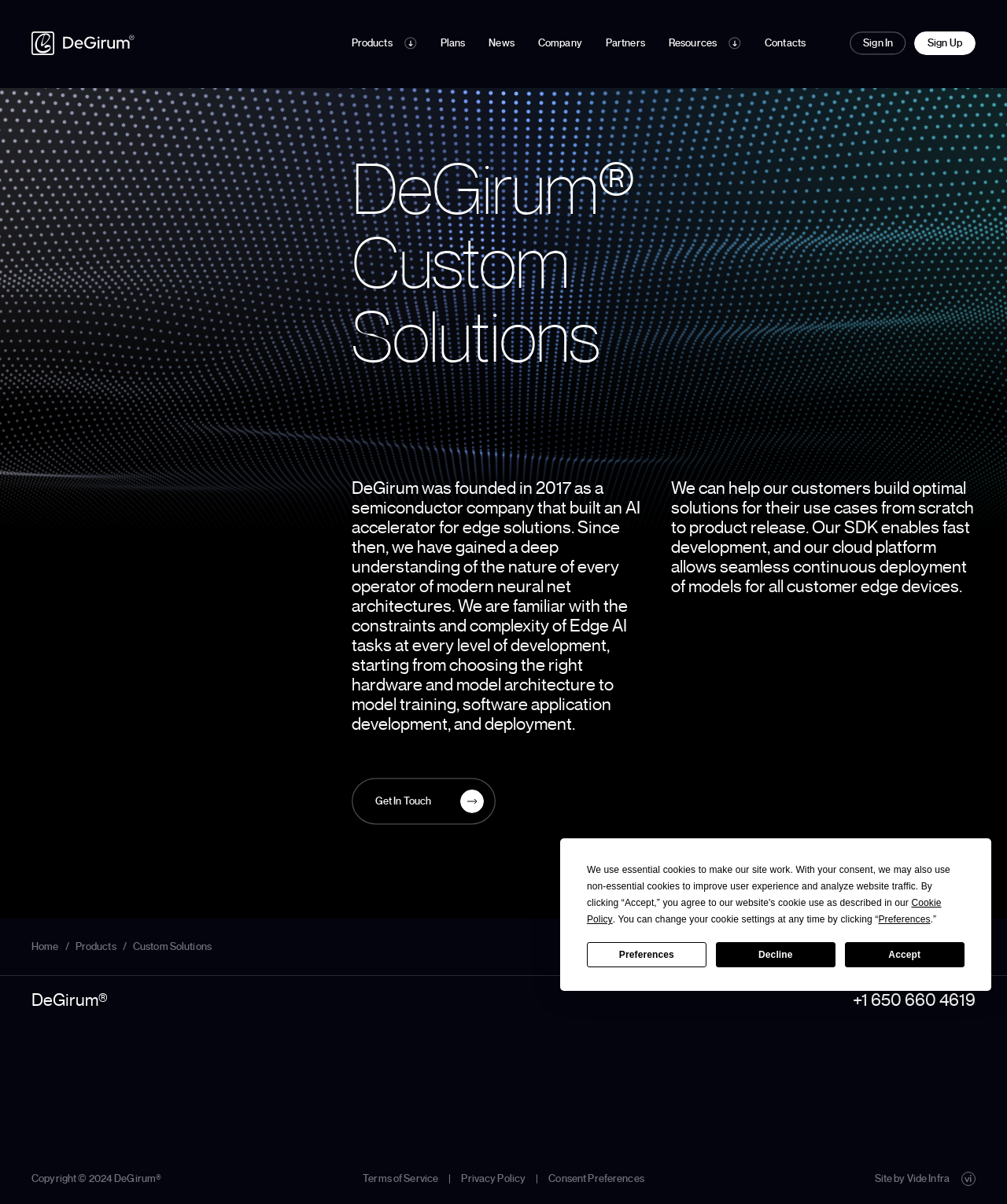Highlight the bounding box coordinates of the element you need to click to perform the following instruction: "View Products."

[0.349, 0.03, 0.414, 0.041]